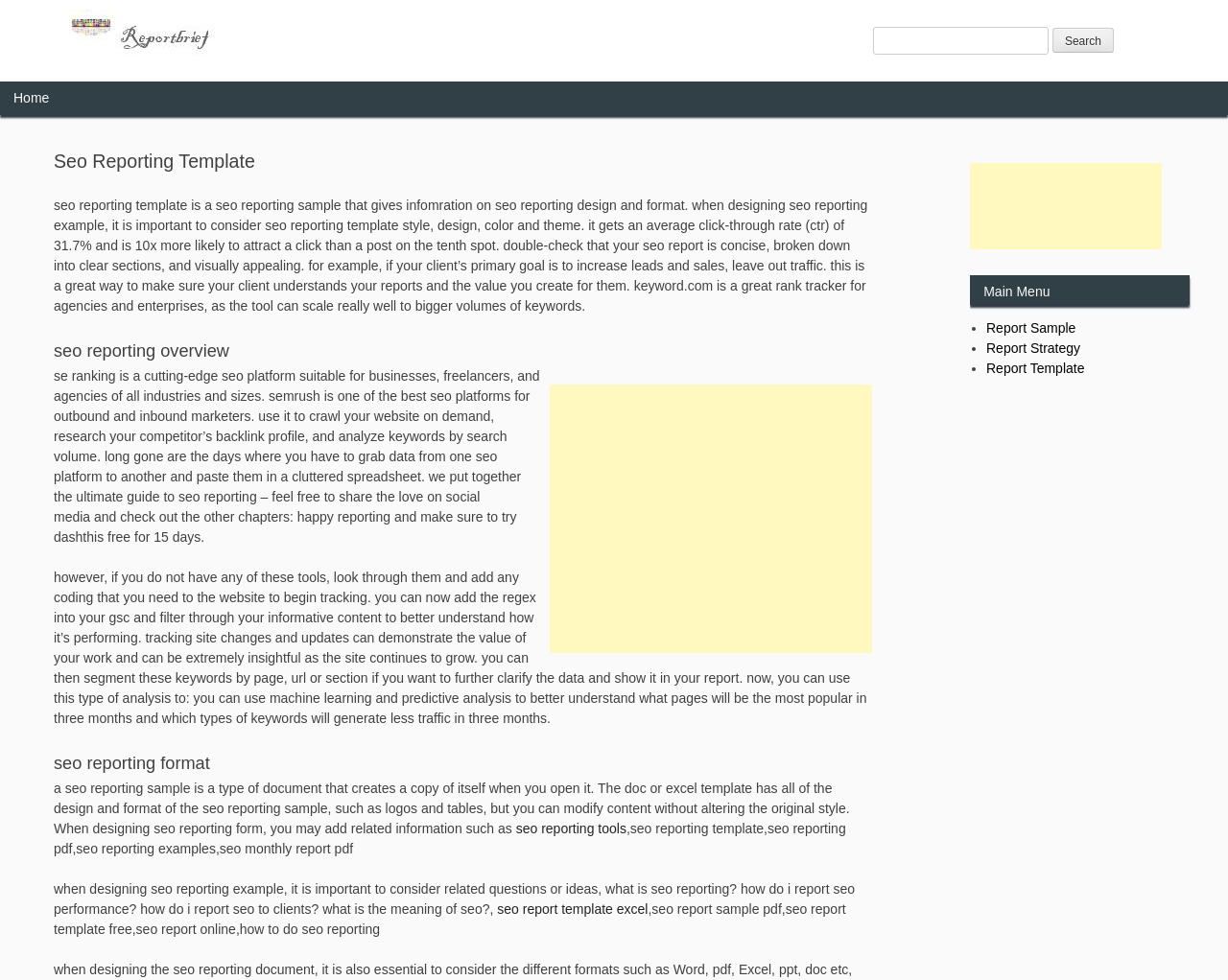Provide the bounding box coordinates of the section that needs to be clicked to accomplish the following instruction: "Explore SEO reporting format."

[0.044, 0.764, 0.71, 0.794]